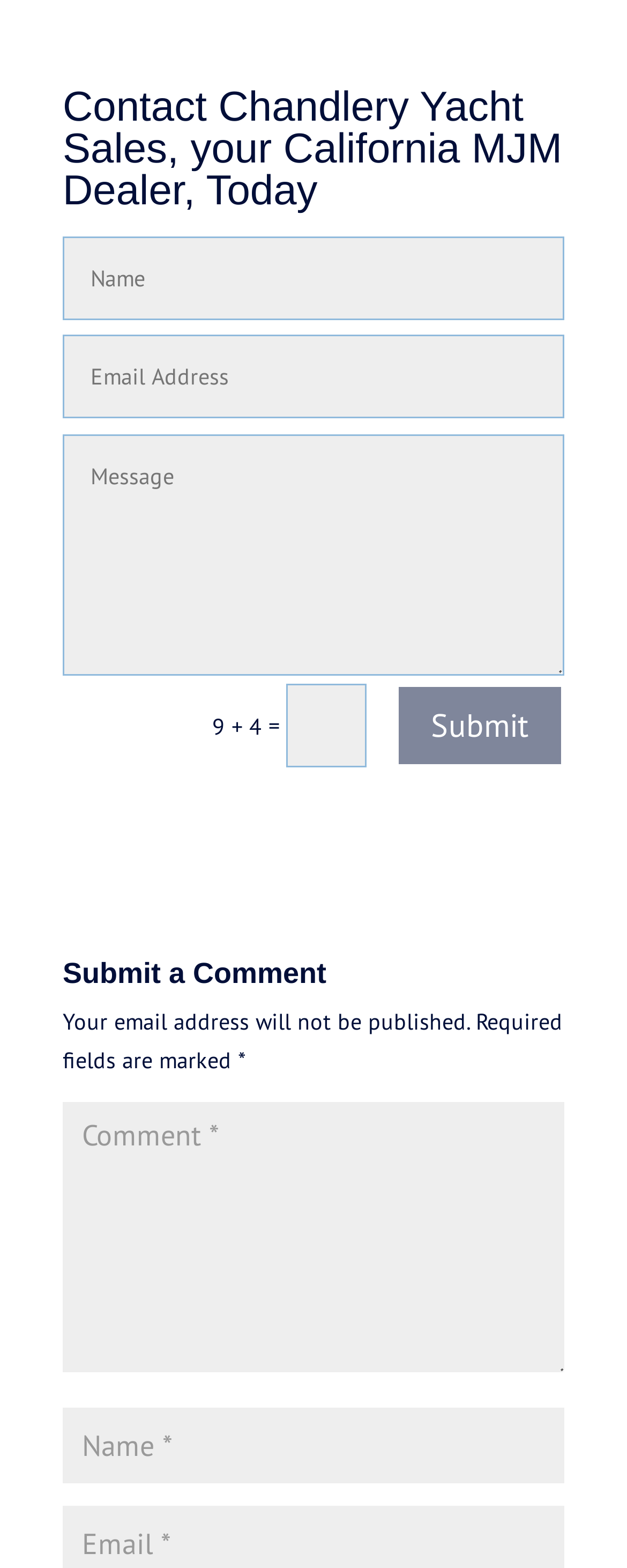Examine the screenshot and answer the question in as much detail as possible: What is the purpose of the form?

I inferred this from the heading 'Submit a Comment' [444] and the presence of textboxes and a submit button, which suggests that the form is for submitting a comment or feedback.